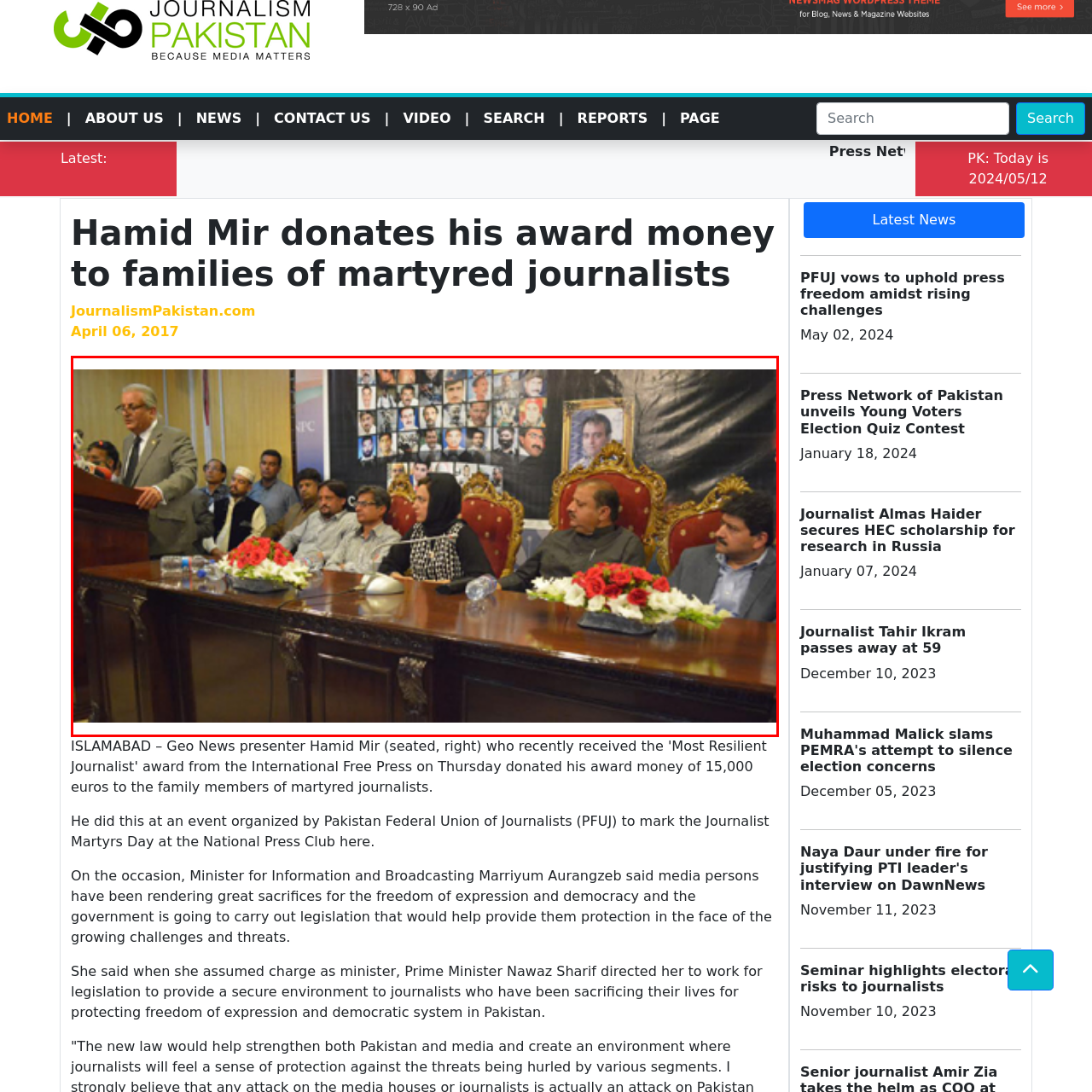Please provide a thorough description of the image inside the red frame.

The image captures a significant moment during an event organized by the Pakistan Federal Union of Journalists (PFUJ) in honor of journalist martyrs. A speaker, positioned at a podium, addresses an attentive audience seated at a lavishly adorned table. Various attendees, including men and women, are visible, reflecting a diverse gathering united in remembrance and support for the contributions of journalists. Behind them, a large display features portraits of deceased journalists, emphasizing the gravity of the occasion. This gathering serves not only as a memorial but also highlights ongoing discussions regarding press freedom and the sacrifices made by media professionals.